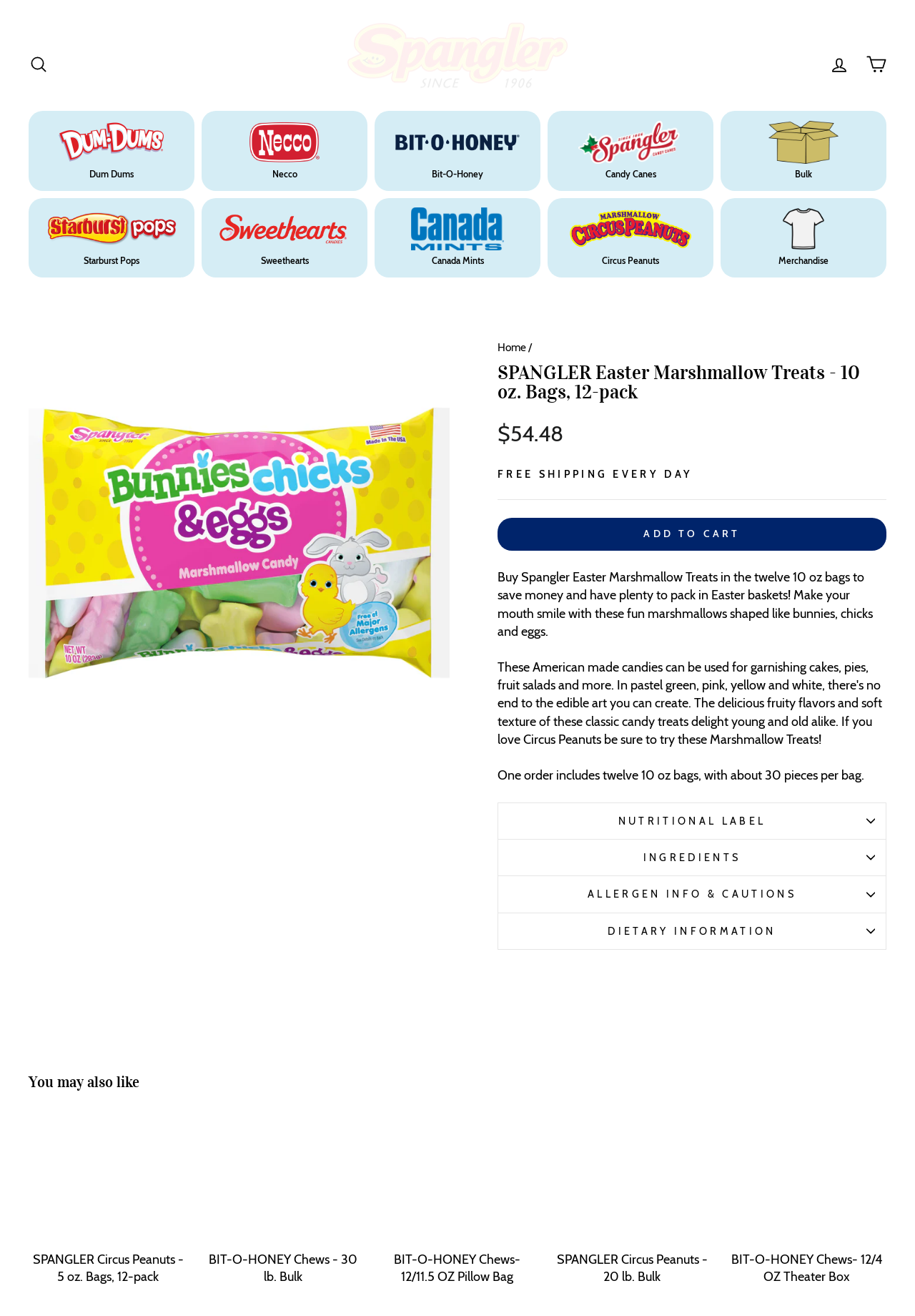Predict the bounding box of the UI element based on the description: "parent_node: EN LOGIN REGISTER". The coordinates should be four float numbers between 0 and 1, formatted as [left, top, right, bottom].

None